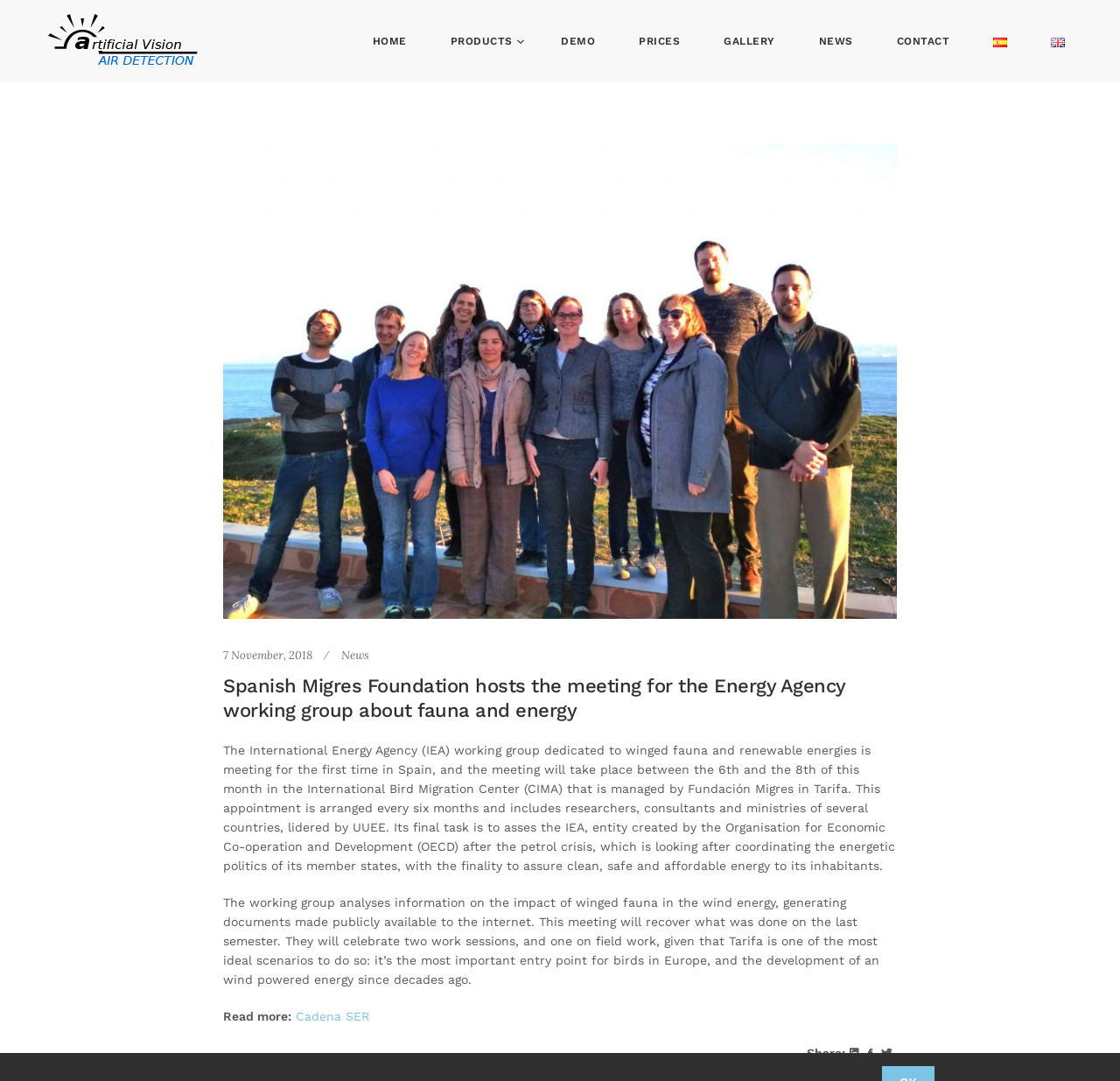What is the language of the webpage?
Using the image as a reference, deliver a detailed and thorough answer to the question.

I determined the language of the webpage by looking at the language options provided at the top right corner of the webpage, which includes 'Español' and 'English'. Since the majority of the text on the webpage is in English, I concluded that the language of the webpage is English.